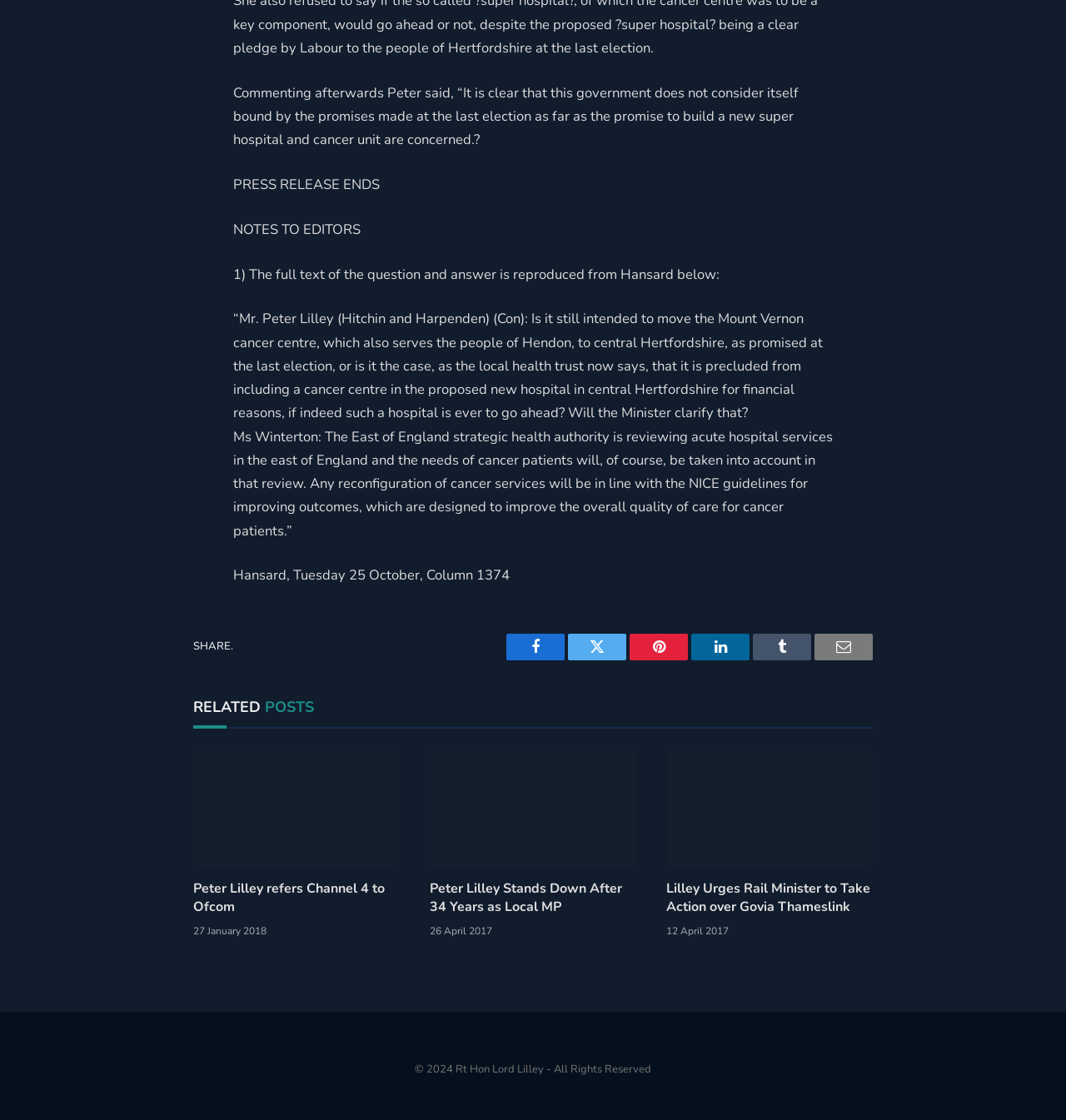Identify the bounding box coordinates of the clickable section necessary to follow the following instruction: "Read more about Lilley Urges Rail Minister to Take Action over Govia Thameslink". The coordinates should be presented as four float numbers from 0 to 1, i.e., [left, top, right, bottom].

[0.625, 0.786, 0.819, 0.818]